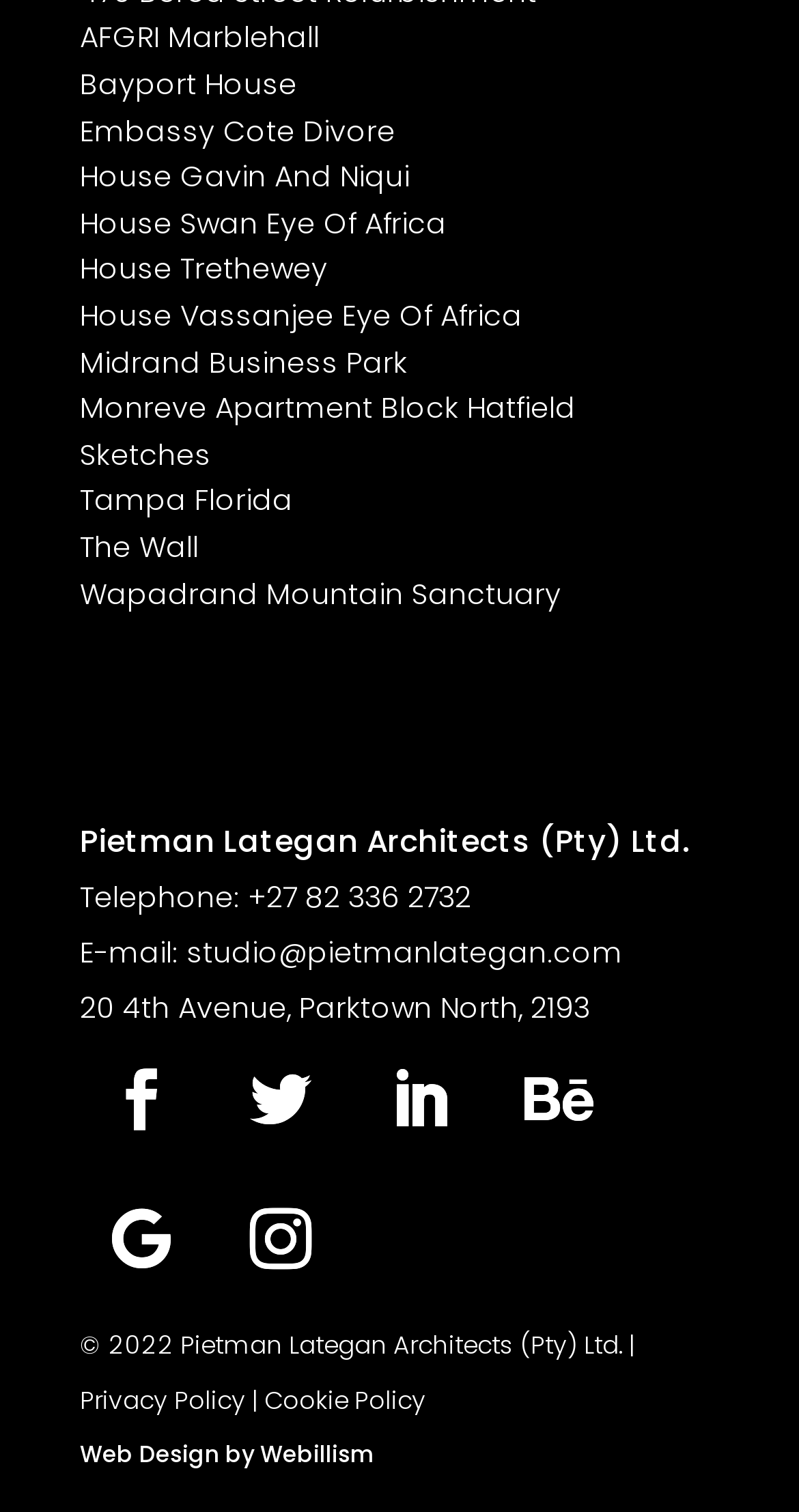Observe the image and answer the following question in detail: What is the address of the architecture firm?

The address of the architecture firm can be found in a static text element with the text '20 4th Avenue, Parktown North, 2193' at the bottom of the webpage.